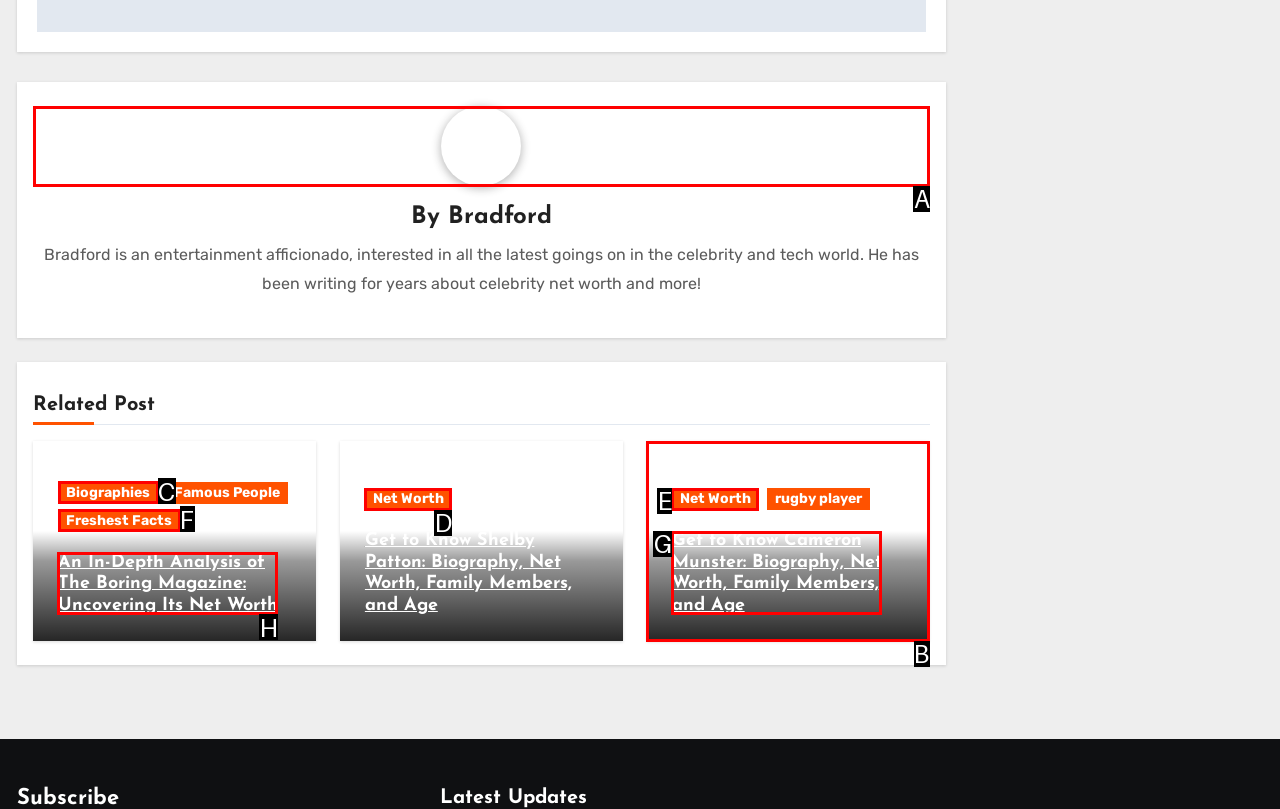Select the right option to accomplish this task: Click the 'Privacy Policy' link. Reply with the letter corresponding to the correct UI element.

None